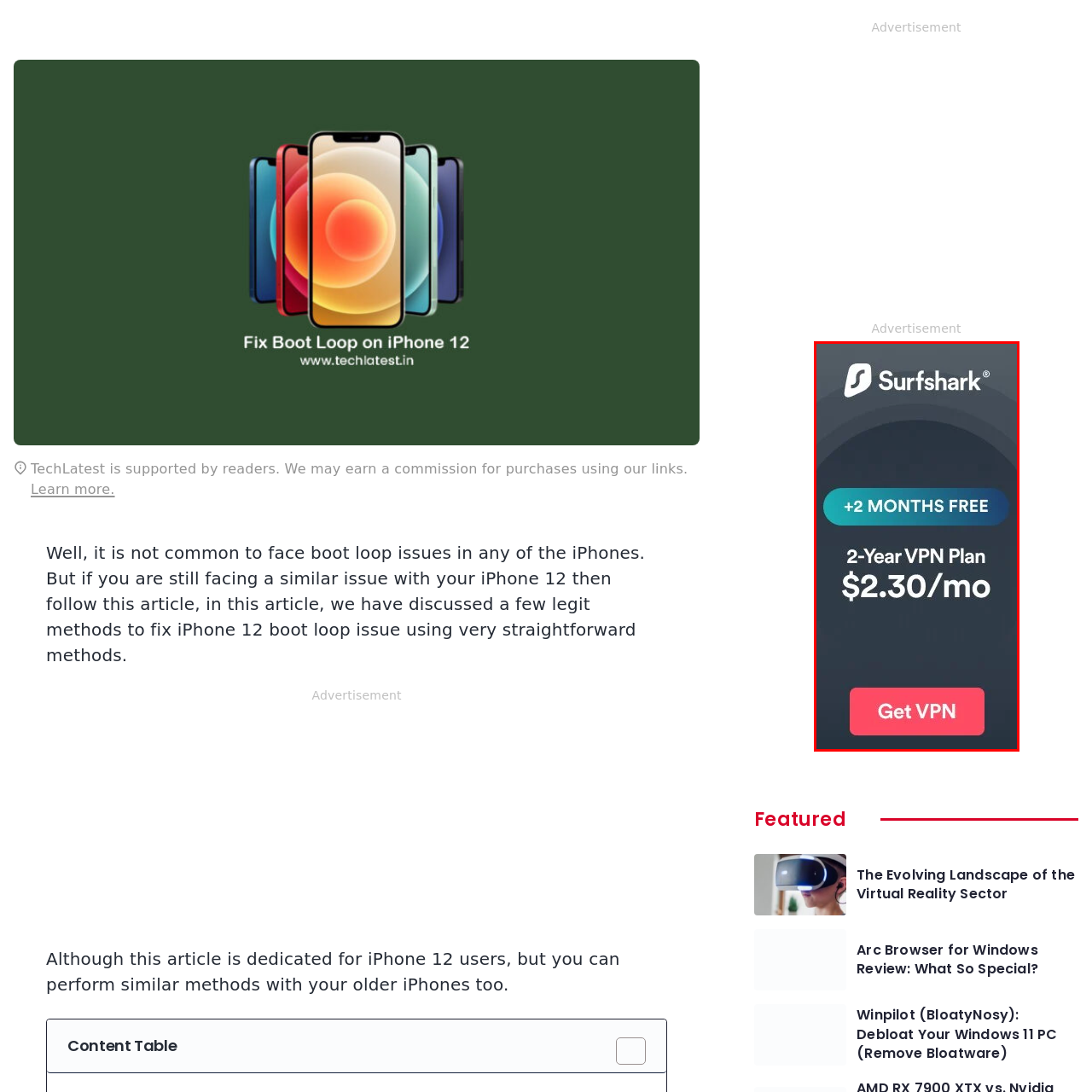Examine the area surrounded by the red box and describe it in detail.

The image promotes Surfshark, a VPN service, highlighting a special offer that includes two additional months for free when subscribing to their 2-Year VPN Plan, which is priced at just $2.30 per month. The advertisement features a sleek and modern dark background, with the Surfshark logo prominently displayed at the top. Below the logo, the text clearly communicates the promotional offer, making it visually appealing and easy for potential customers to understand the benefits of signing up. A prominent "Get VPN" button encourages immediate action, inviting viewers to take advantage of this deal.